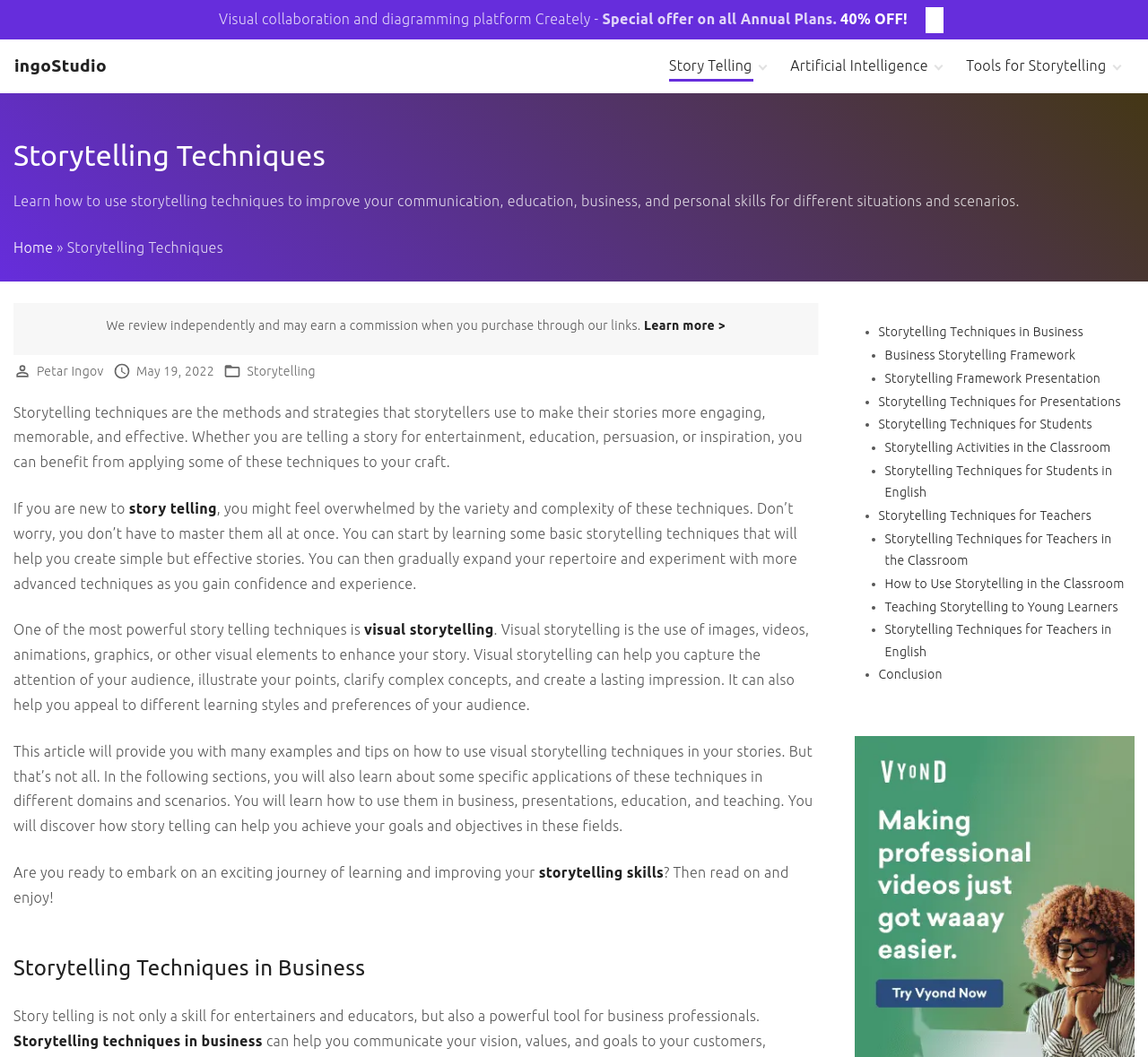Please identify the bounding box coordinates of the clickable area that will fulfill the following instruction: "Learn about 'Business Storytelling'". The coordinates should be in the format of four float numbers between 0 and 1, i.e., [left, top, right, bottom].

[0.583, 0.188, 0.711, 0.213]